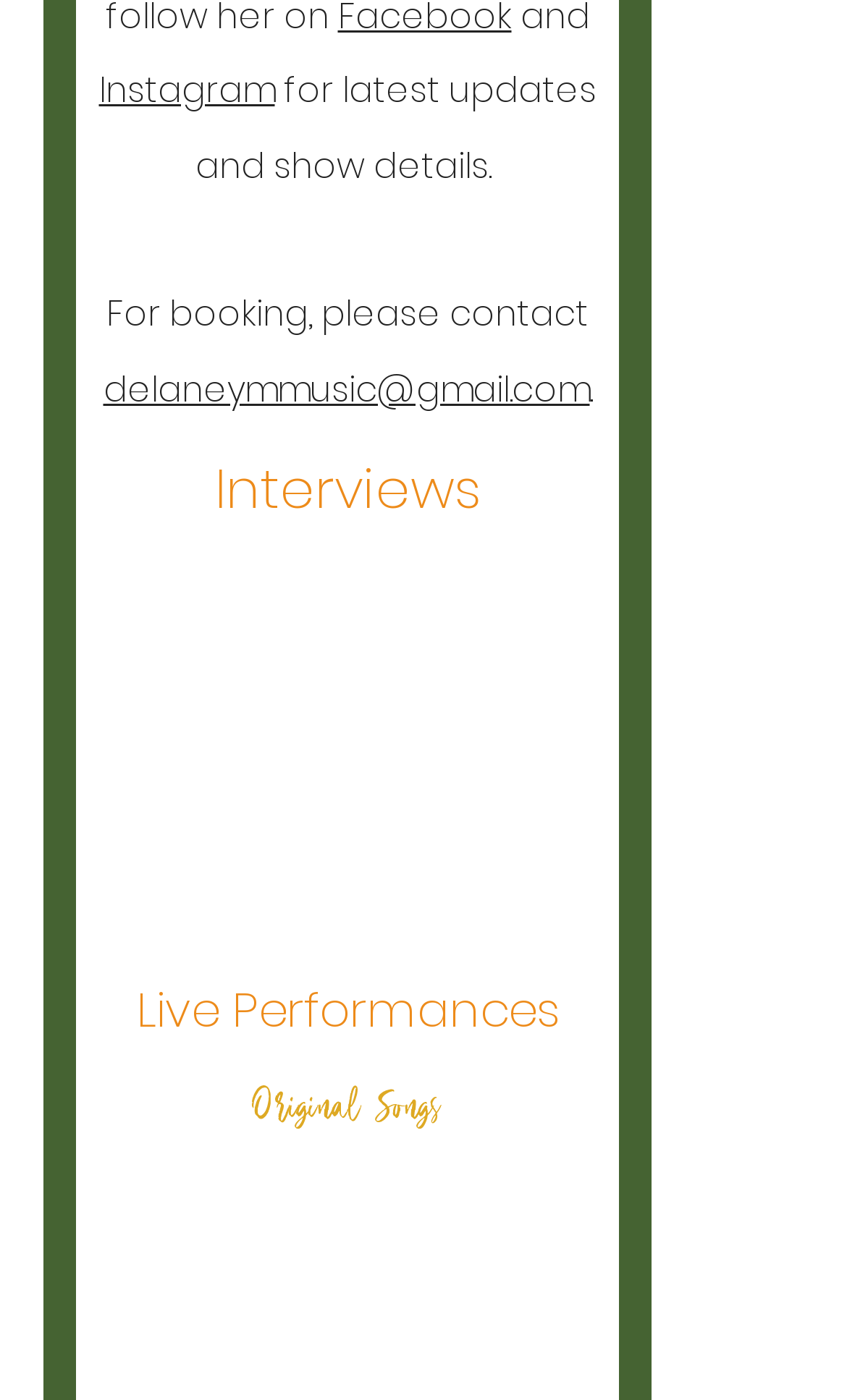Examine the screenshot and answer the question in as much detail as possible: How many social media links are there?

I counted the number of links in the 'Social Bar' list, which includes links to Spotify, Instagram, iTunes, YouTube, Facebook, and Twitter.